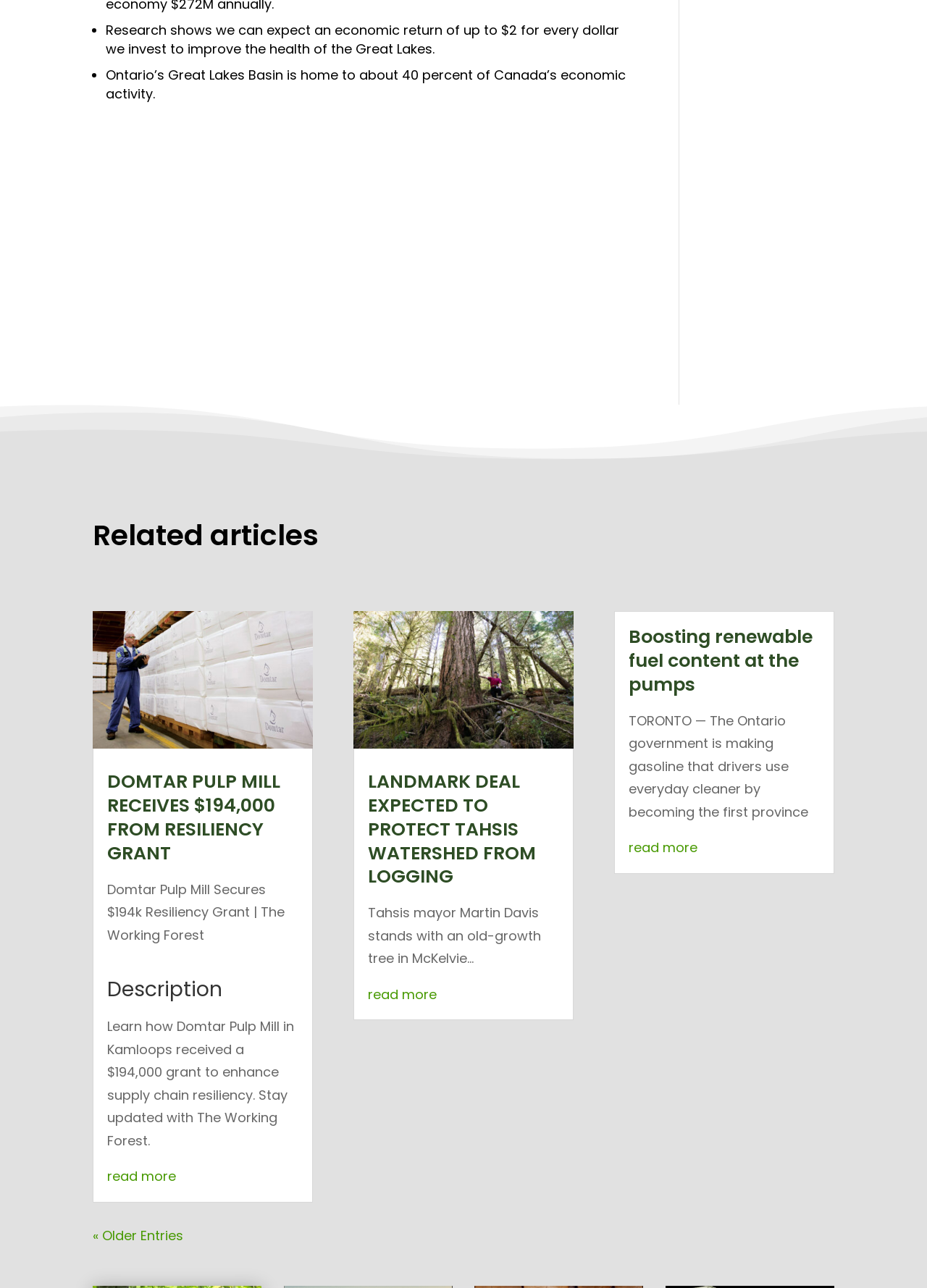Predict the bounding box coordinates of the UI element that matches this description: "aria-label="Advertisement" name="aswift_1" title="Advertisement"". The coordinates should be in the format [left, top, right, bottom] with each value between 0 and 1.

[0.1, 0.096, 0.689, 0.254]